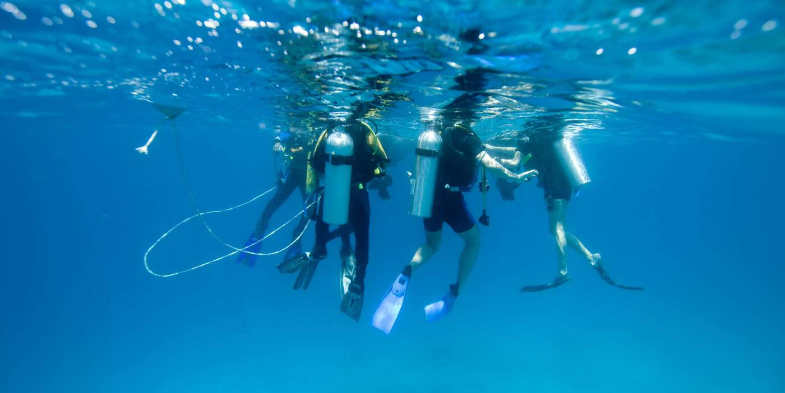Answer the question using only a single word or phrase: 
What color is the water?

Blue